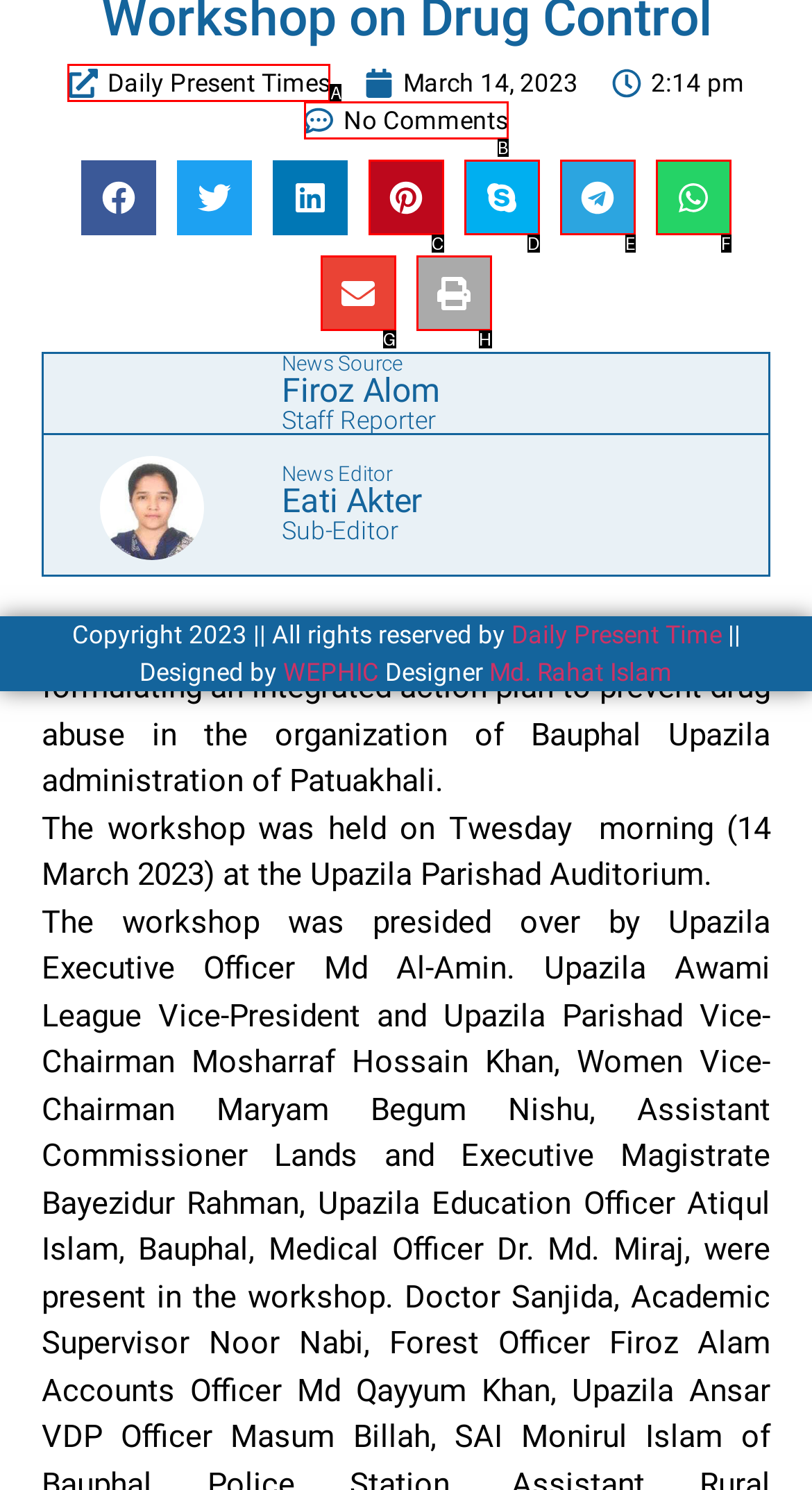Based on the given description: No Comments, identify the correct option and provide the corresponding letter from the given choices directly.

B